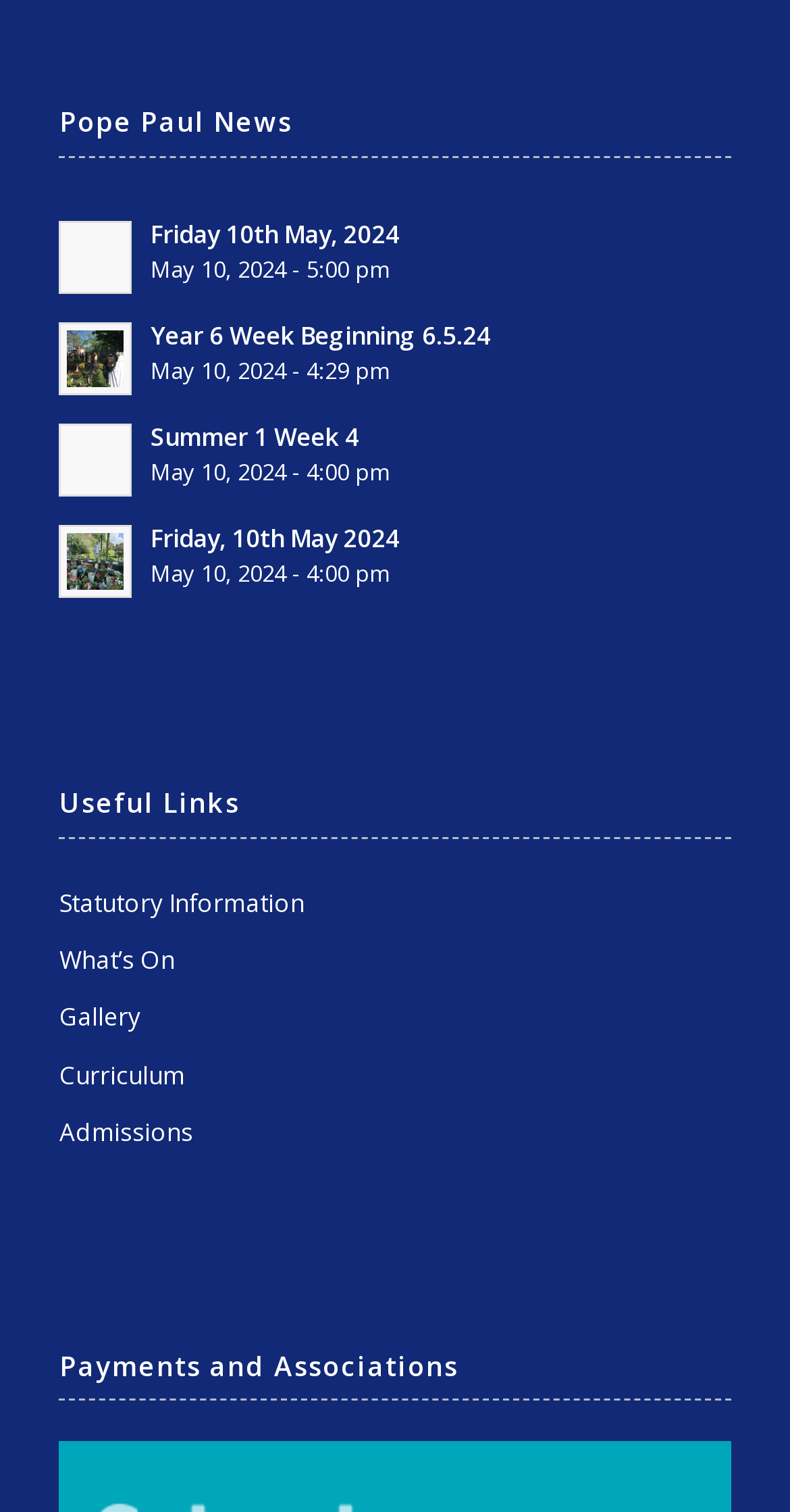Please determine the bounding box coordinates of the element to click in order to execute the following instruction: "Explore Statutory Information". The coordinates should be four float numbers between 0 and 1, specified as [left, top, right, bottom].

[0.075, 0.581, 0.925, 0.619]